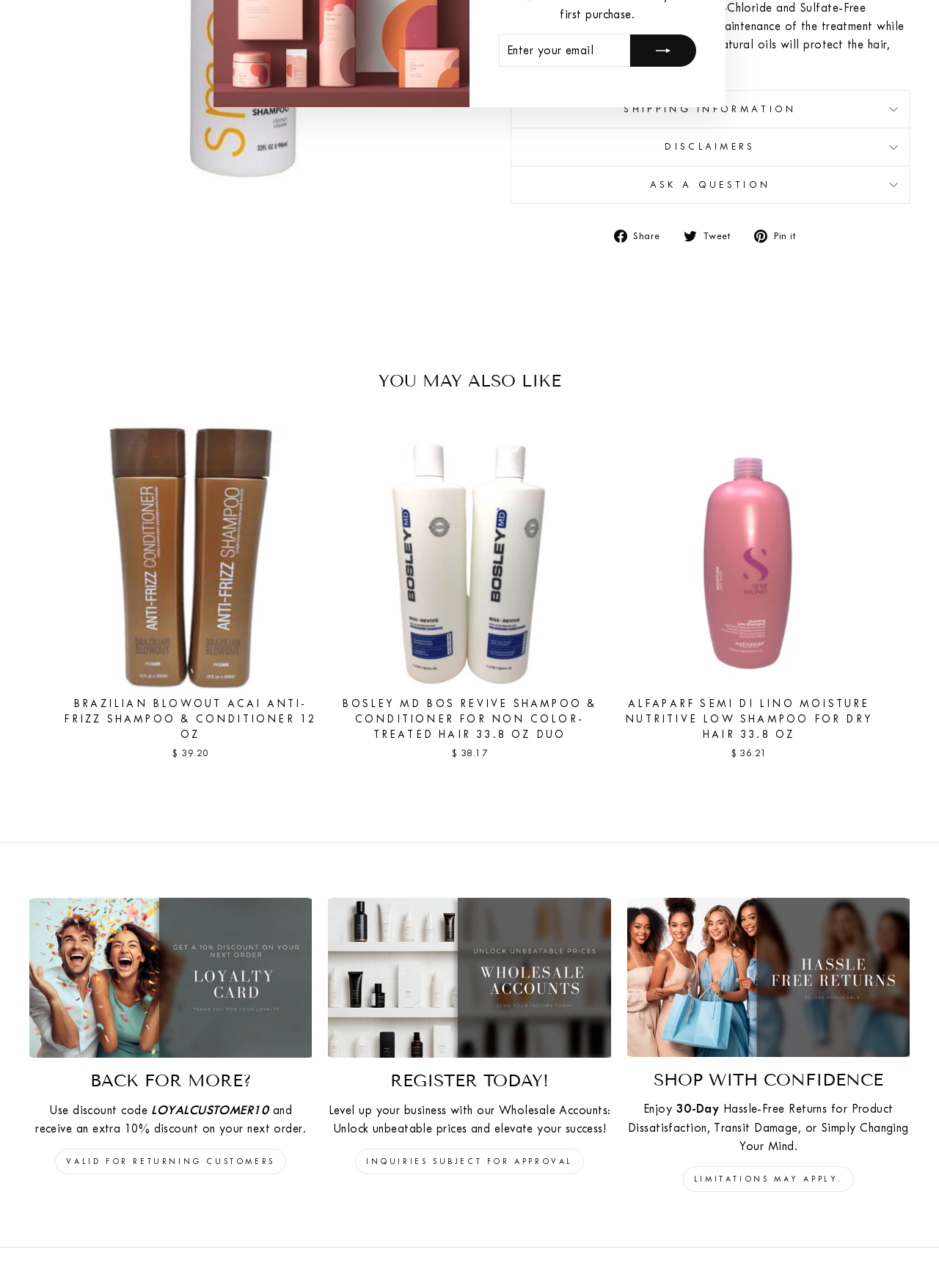Extract the bounding box coordinates of the UI element described: "Tweet Tweet on Twitter". Provide the coordinates in the format [left, top, right, bottom] with values ranging from 0 to 1.

[0.728, 0.175, 0.789, 0.19]